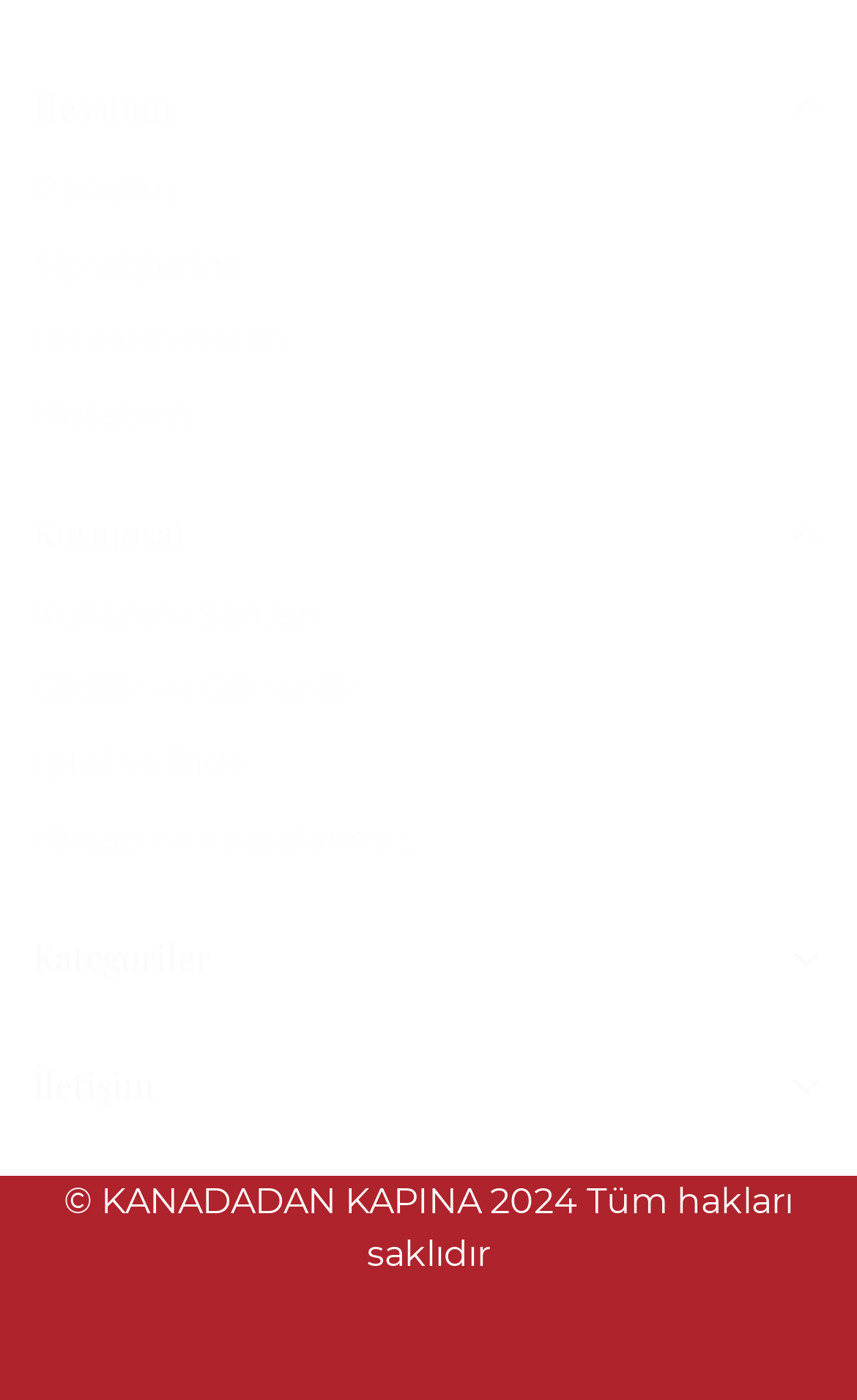What is the copyright year?
Please look at the screenshot and answer using one word or phrase.

2024